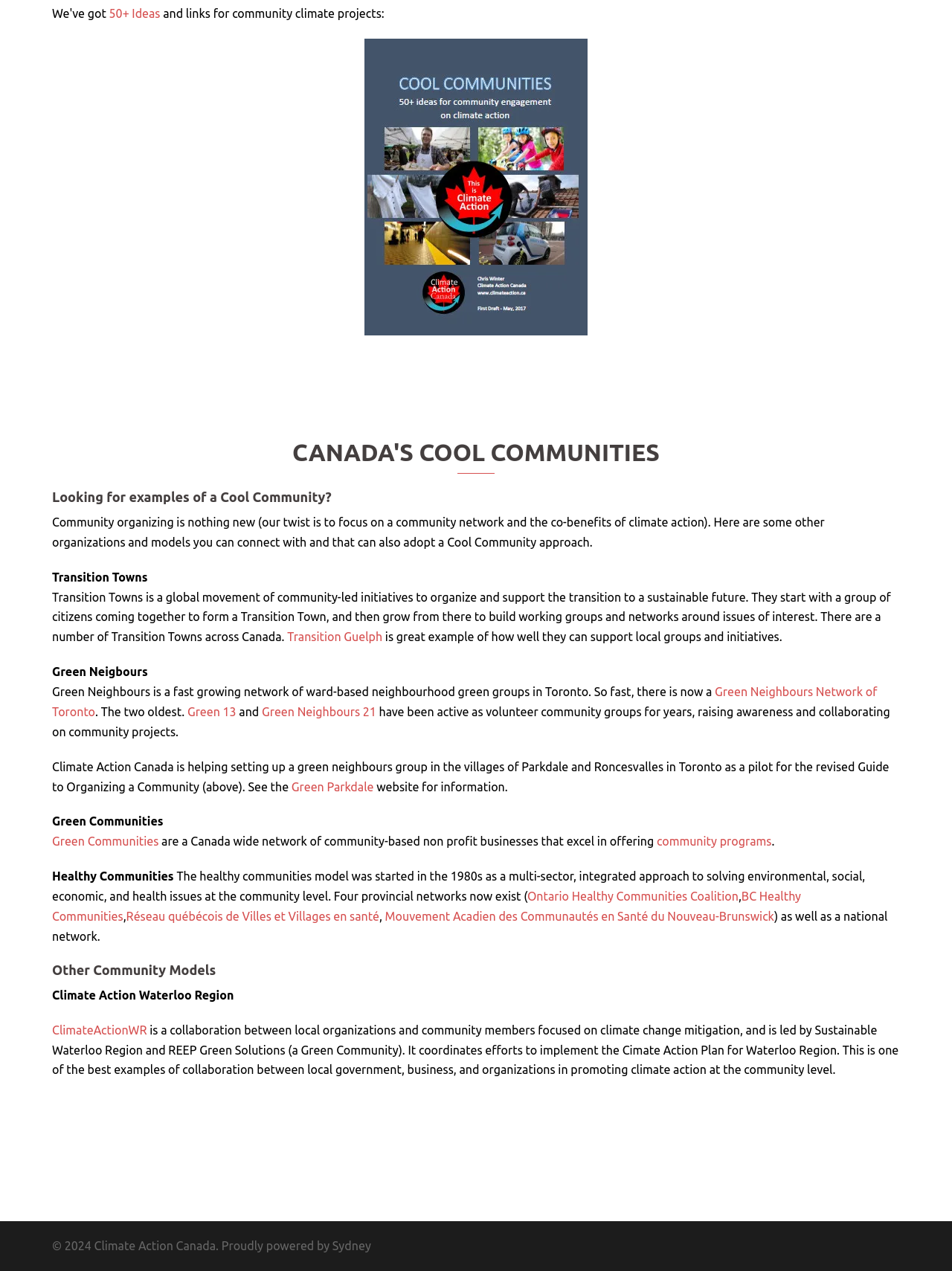What is Transition Towns?
Please provide a single word or phrase in response based on the screenshot.

Global movement